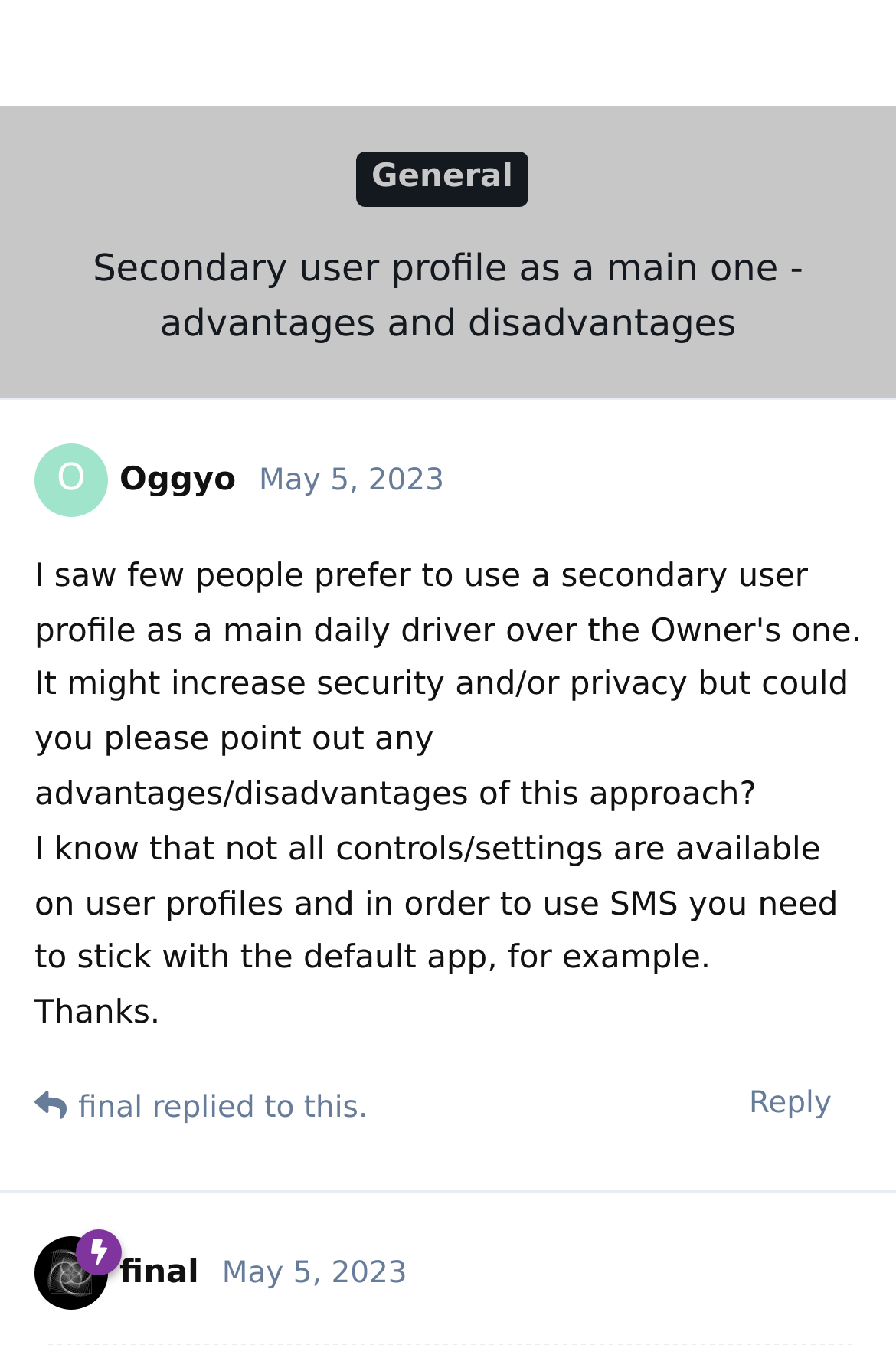Identify and provide the text of the main header on the webpage.

Secondary user profile as a main one - advantages and disadvantages